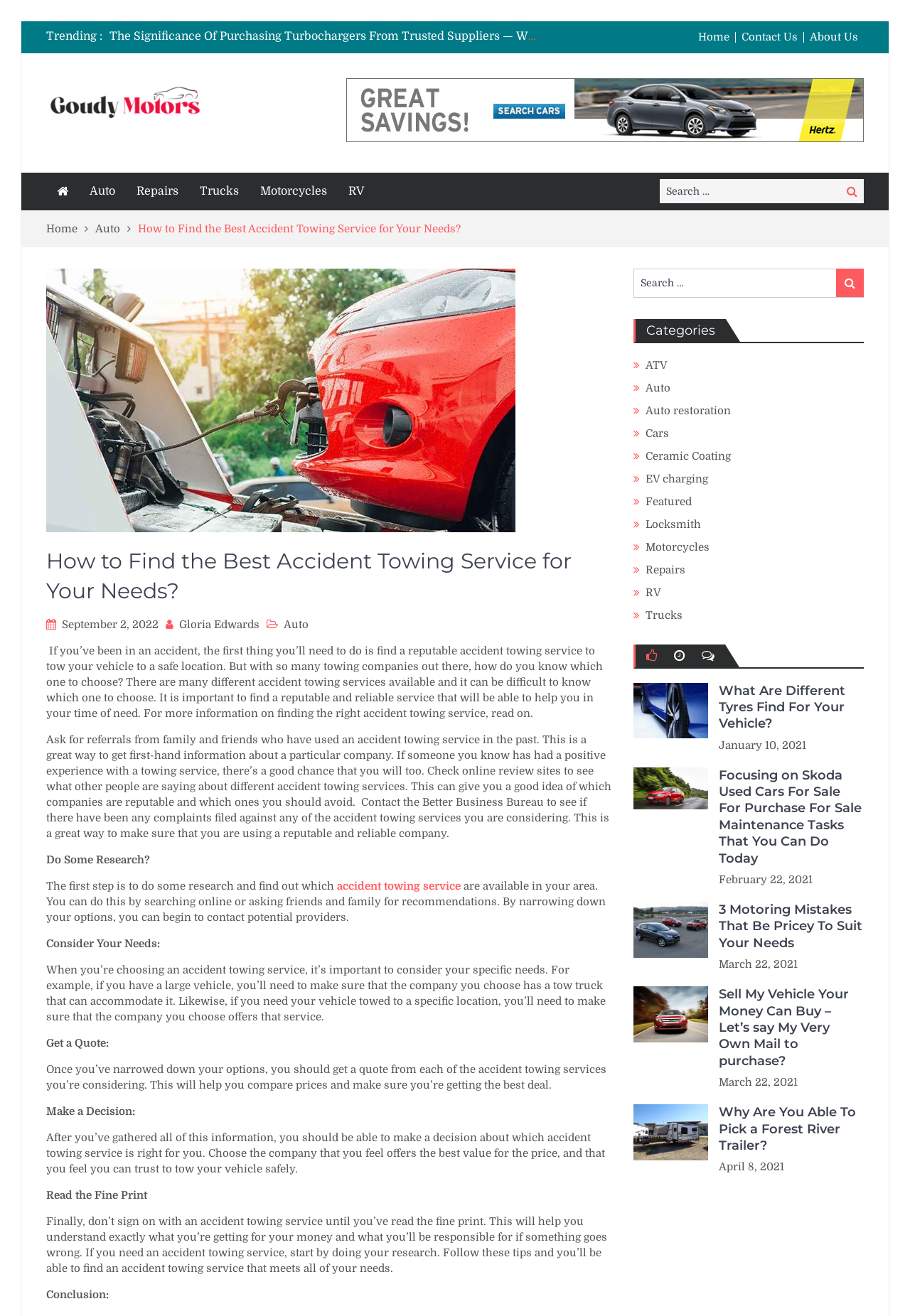Please locate the bounding box coordinates for the element that should be clicked to achieve the following instruction: "Check the Categories". Ensure the coordinates are given as four float numbers between 0 and 1, i.e., [left, top, right, bottom].

[0.698, 0.242, 0.798, 0.259]